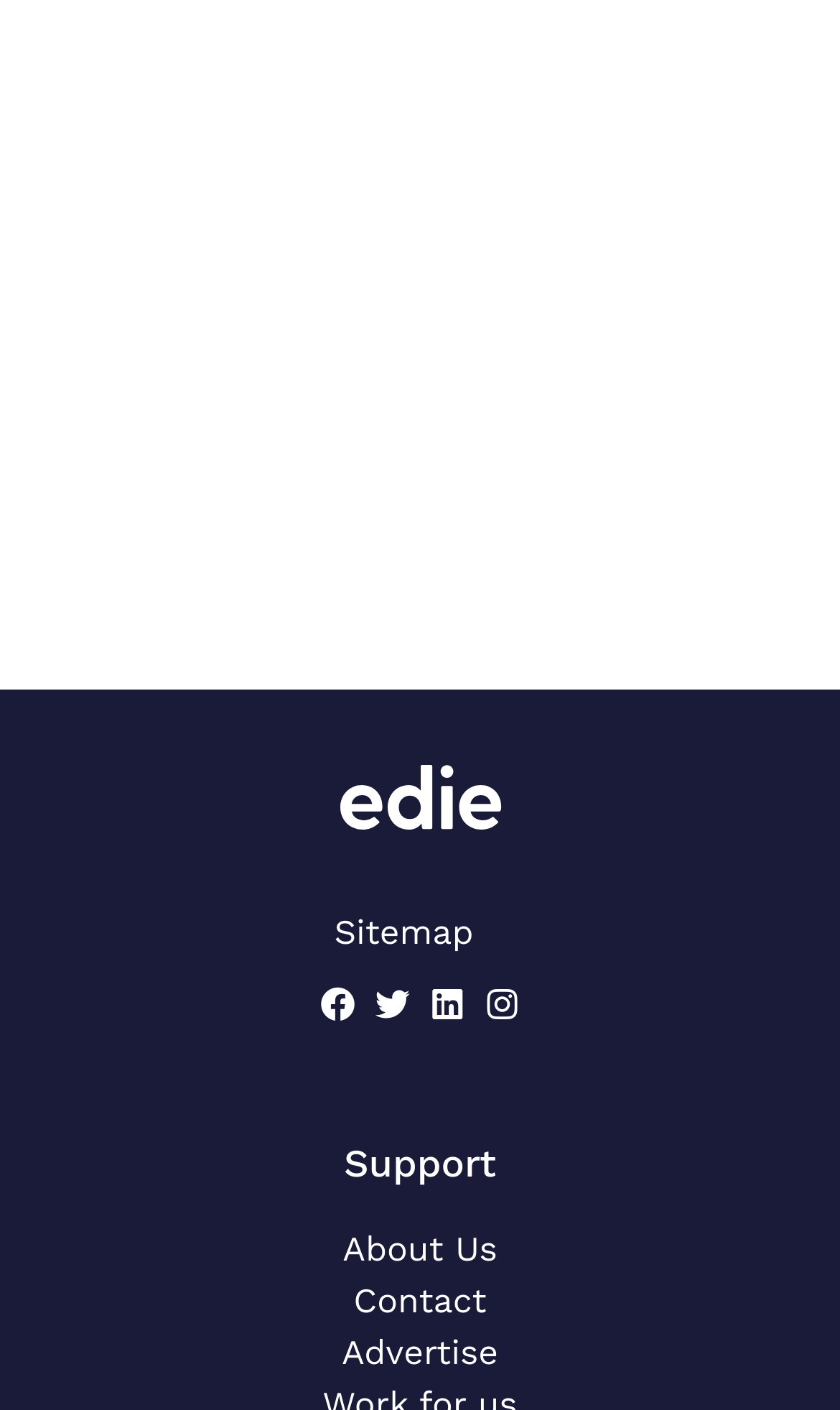Find the bounding box coordinates for the area that should be clicked to accomplish the instruction: "Check Sitemap".

[0.398, 0.643, 0.602, 0.68]